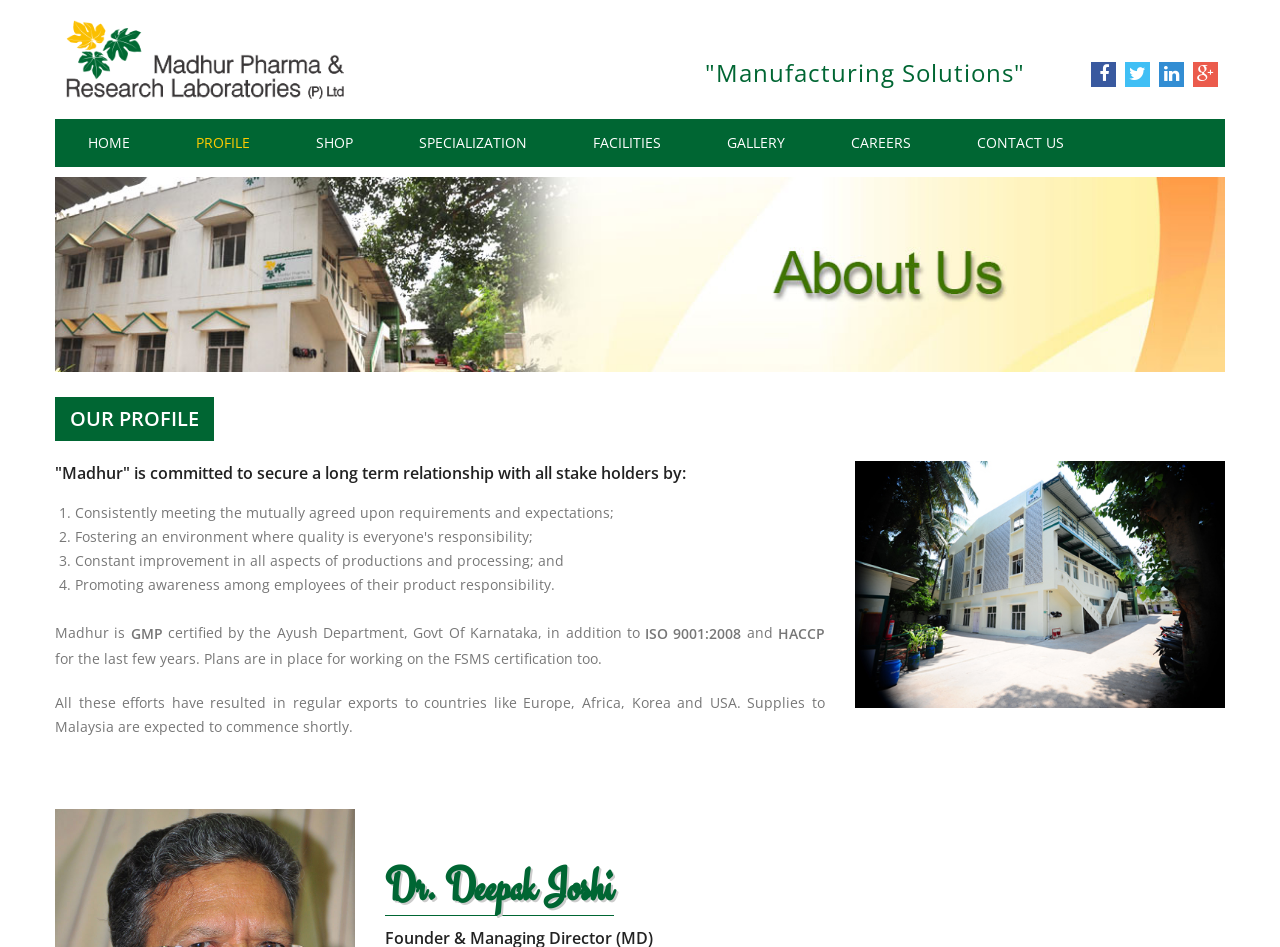Write an elaborate caption that captures the essence of the webpage.

The webpage is about Madhur Pharma, a pharmaceutical company. At the top left corner, there is a logo of the company, which is an image with a link. Next to the logo, there is a heading that reads "Manufacturing Solutions". 

Below the logo, there is a navigation menu with 8 links: HOME, PROFILE, SHOP, SPECIALIZATION, FACILITIES, GALLERY, CAREERS, and CONTACT US. These links are aligned horizontally and take up most of the width of the page.

Below the navigation menu, there is a large image that spans almost the entire width of the page. 

The main content of the page starts with a heading "OUR PROFILE" followed by a paragraph that describes the company's commitment to securing long-term relationships with stakeholders. This is followed by a list of 4 points, each marked with a number, that outline the company's goals and values.

Further down, there is a section that highlights the company's certifications, including GMP, ISO 9001:2008, and HACCP. There is also a mention of plans to obtain FSMS certification.

Next, there is a paragraph that describes the company's export activities, including regular exports to countries like Europe, Africa, Korea, and USA, with plans to start supplies to Malaysia soon.

On the right side of the page, there is an image of a building, which appears to be a facility of the company.

At the bottom of the page, there is a heading with the name "Dr. Deepak Joshi", which may be a key person or a representative of the company.